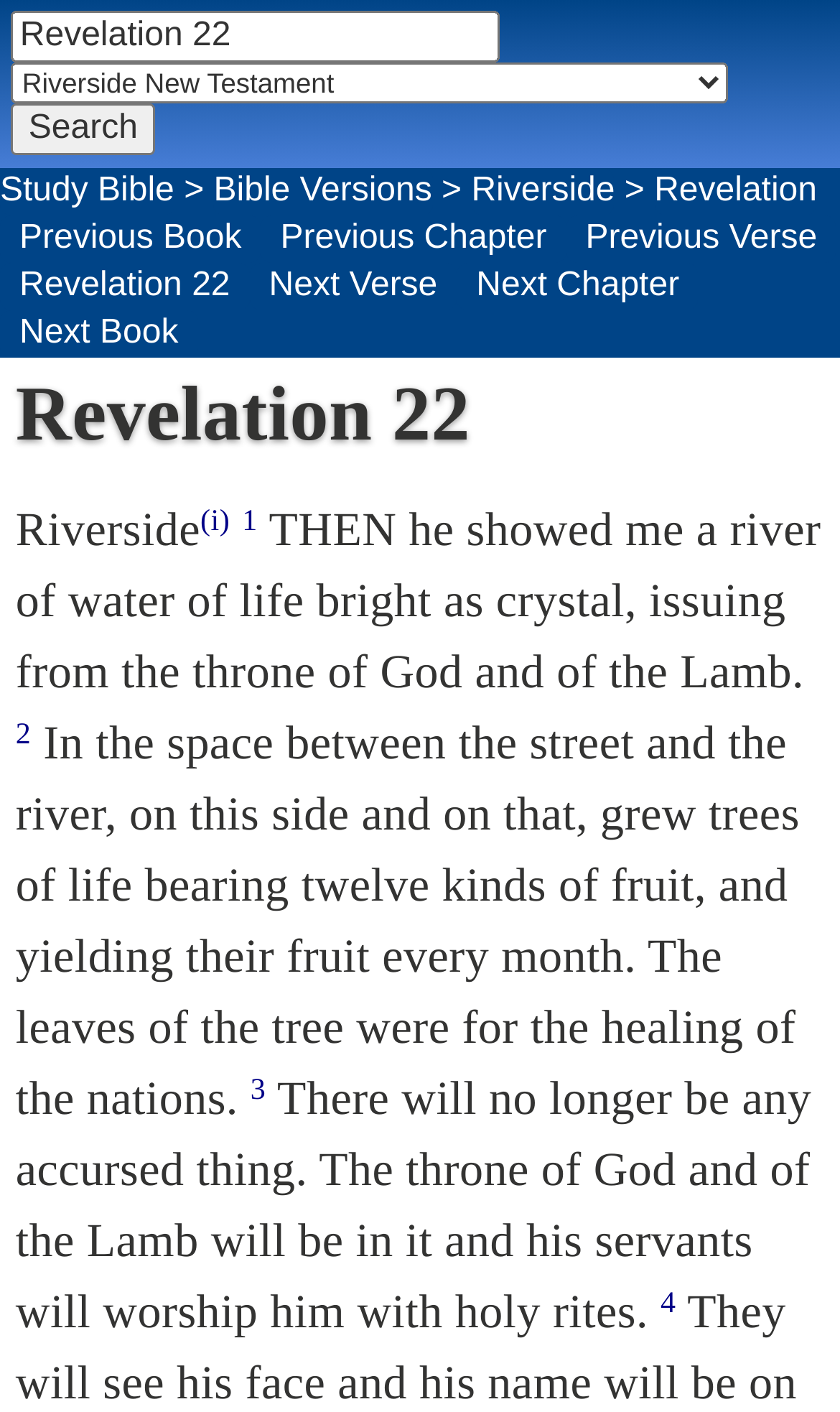Indicate the bounding box coordinates of the element that needs to be clicked to satisfy the following instruction: "Click on the 'Study Bible' link". The coordinates should be four float numbers between 0 and 1, i.e., [left, top, right, bottom].

[0.0, 0.118, 0.208, 0.152]